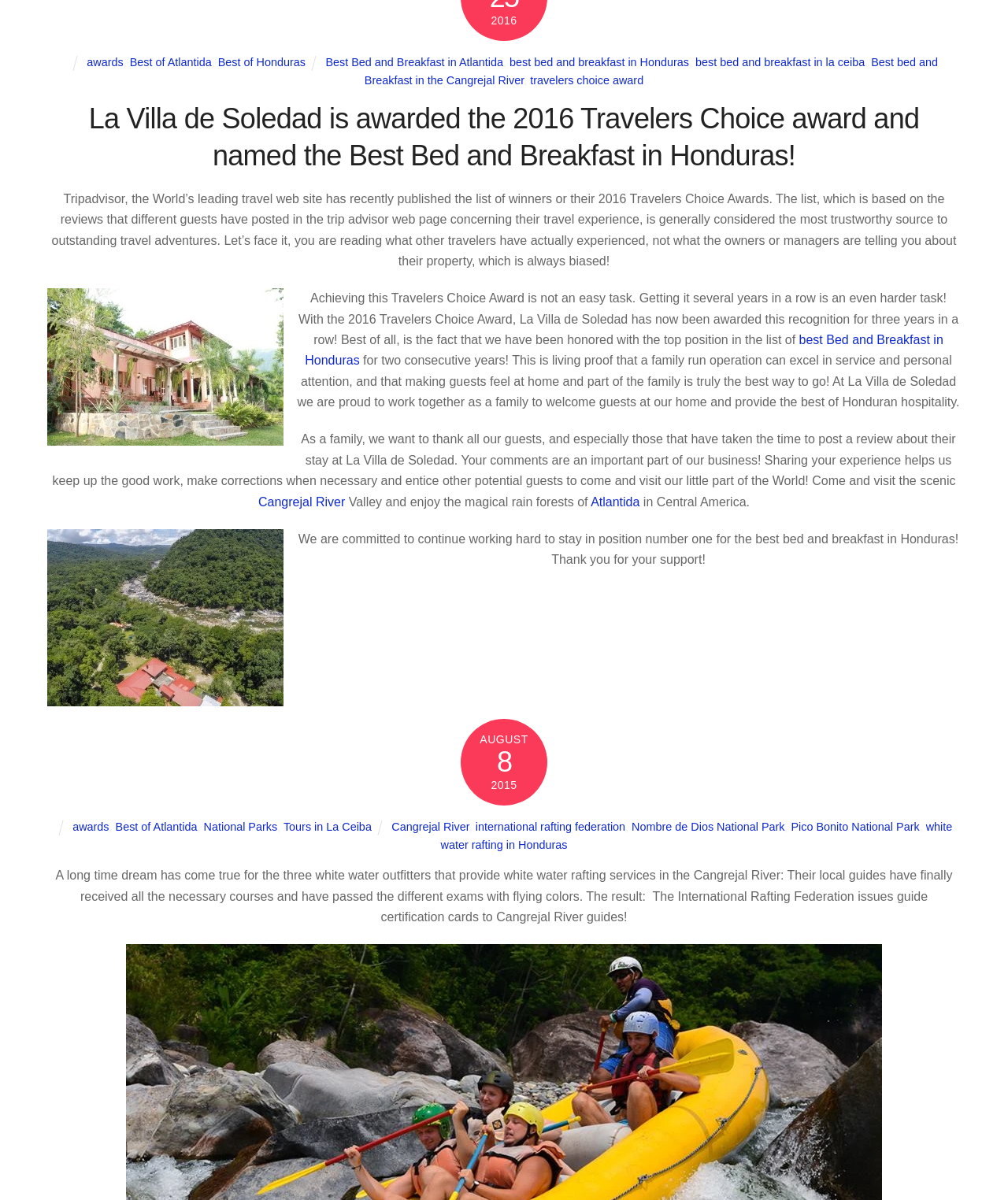Indicate the bounding box coordinates of the element that must be clicked to execute the instruction: "Explore the 'Cangrejal River' link". The coordinates should be given as four float numbers between 0 and 1, i.e., [left, top, right, bottom].

[0.256, 0.412, 0.342, 0.424]